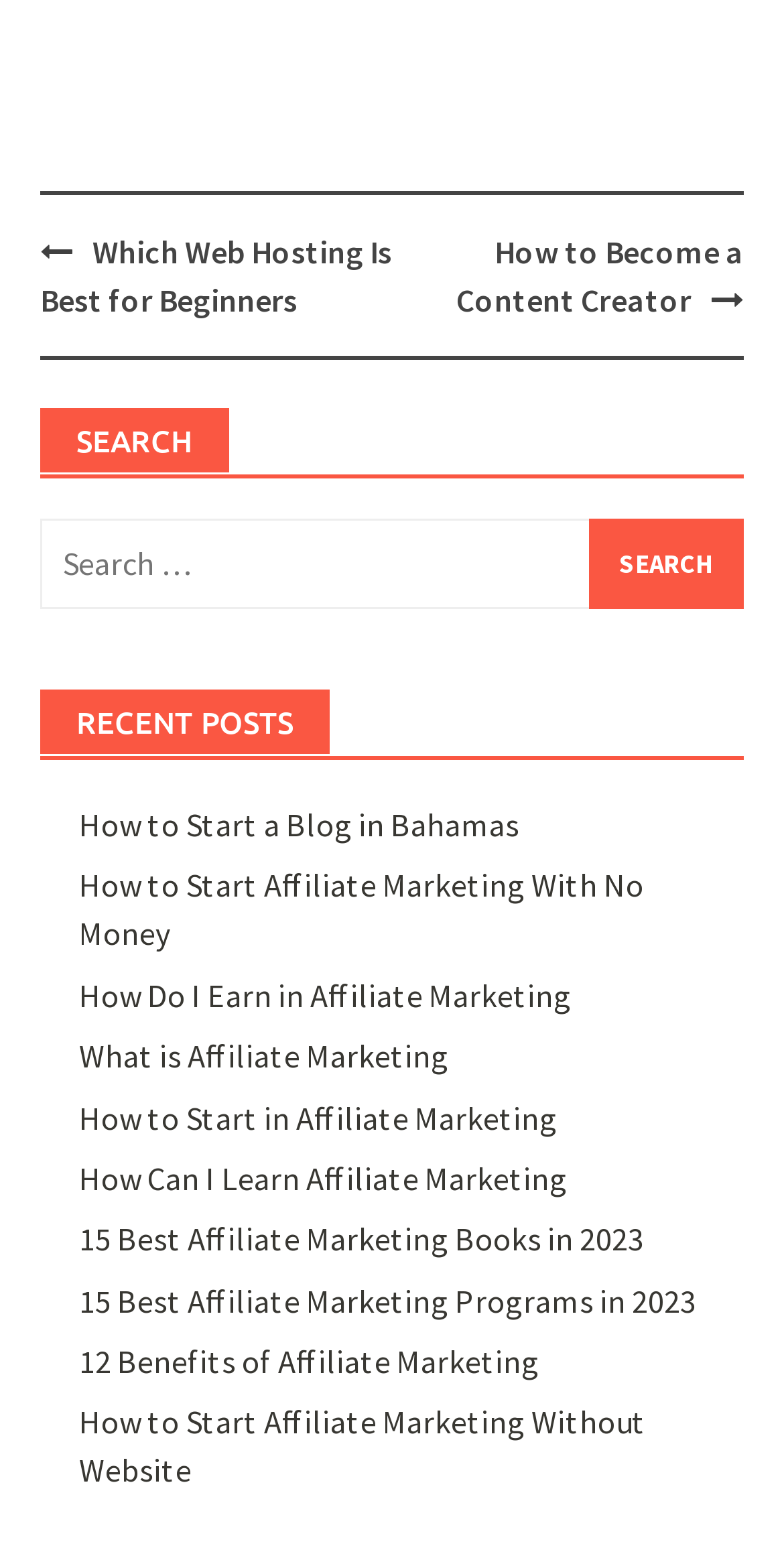Select the bounding box coordinates of the element I need to click to carry out the following instruction: "Search for a specific topic".

[0.051, 0.332, 0.949, 0.389]